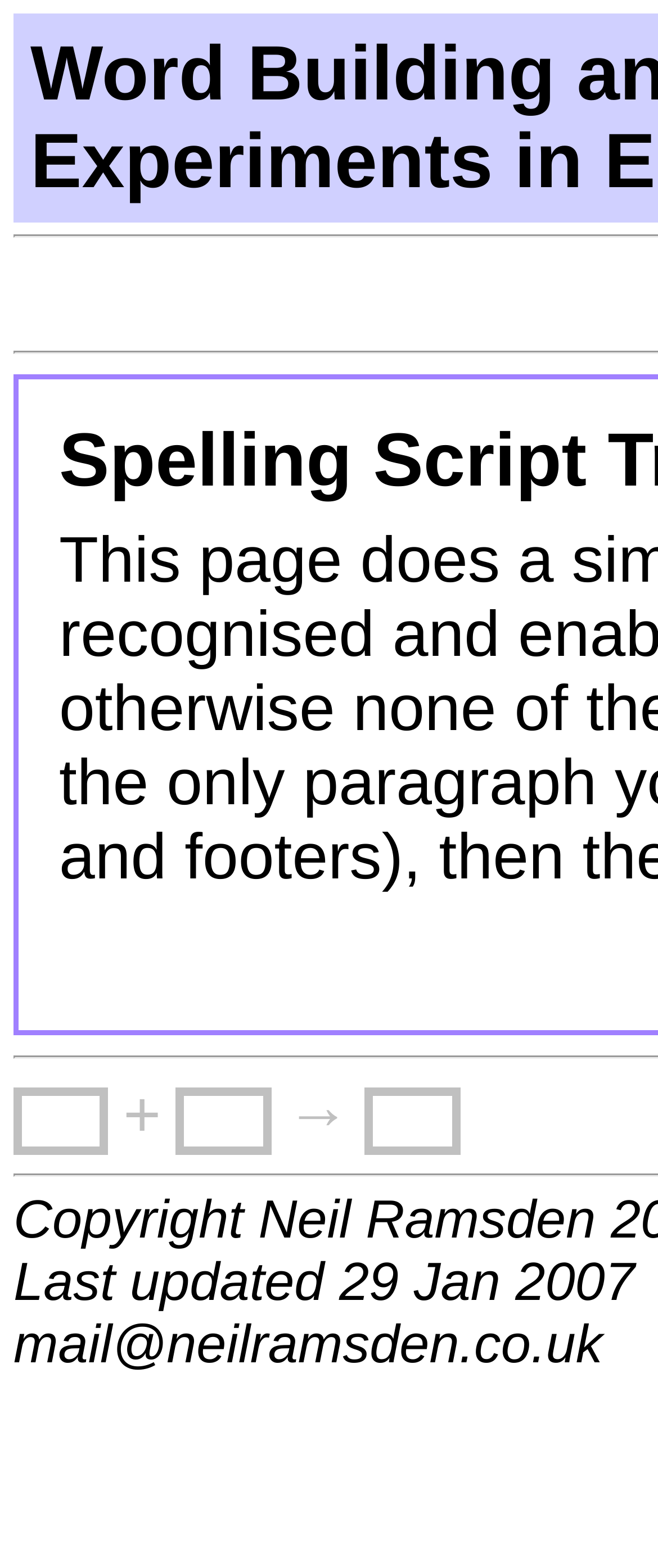Extract the main heading from the webpage content.

Word Building and Spelling
Experiments in English Morphology